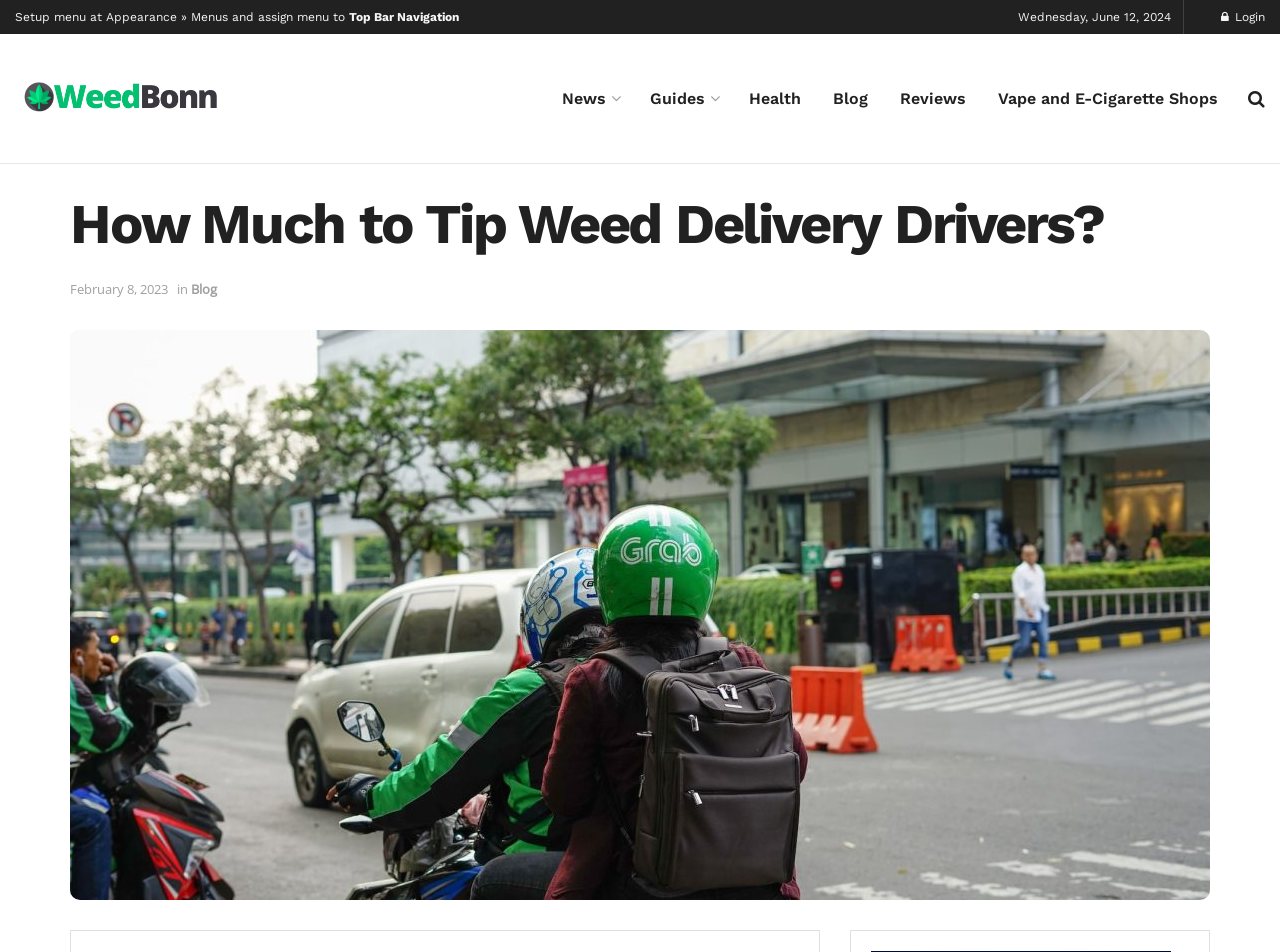Please find the bounding box for the UI component described as follows: "Reviews".

[0.691, 0.077, 0.767, 0.13]